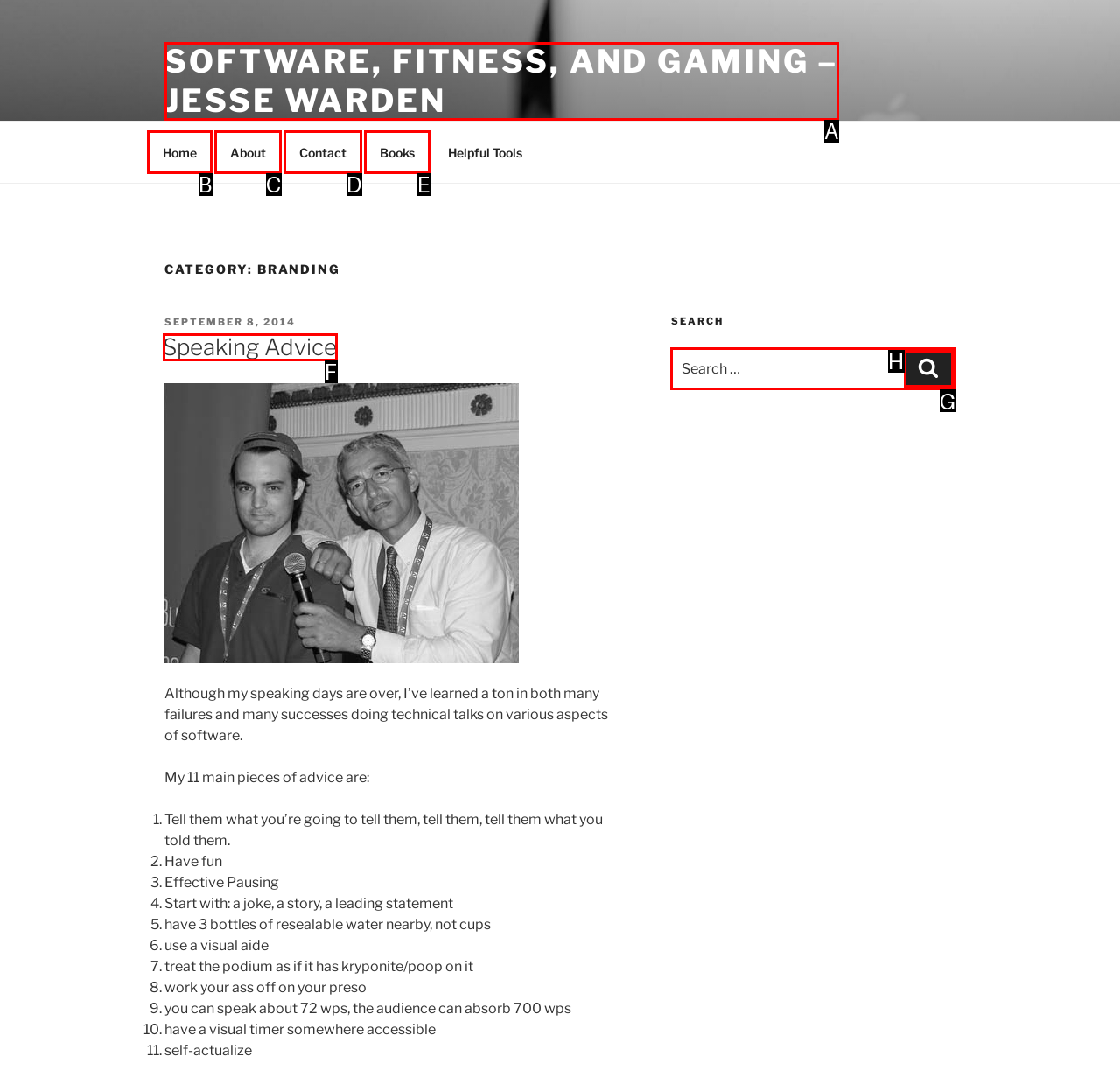Choose the HTML element that matches the description: Proudly powered by WordPress
Reply with the letter of the correct option from the given choices.

None